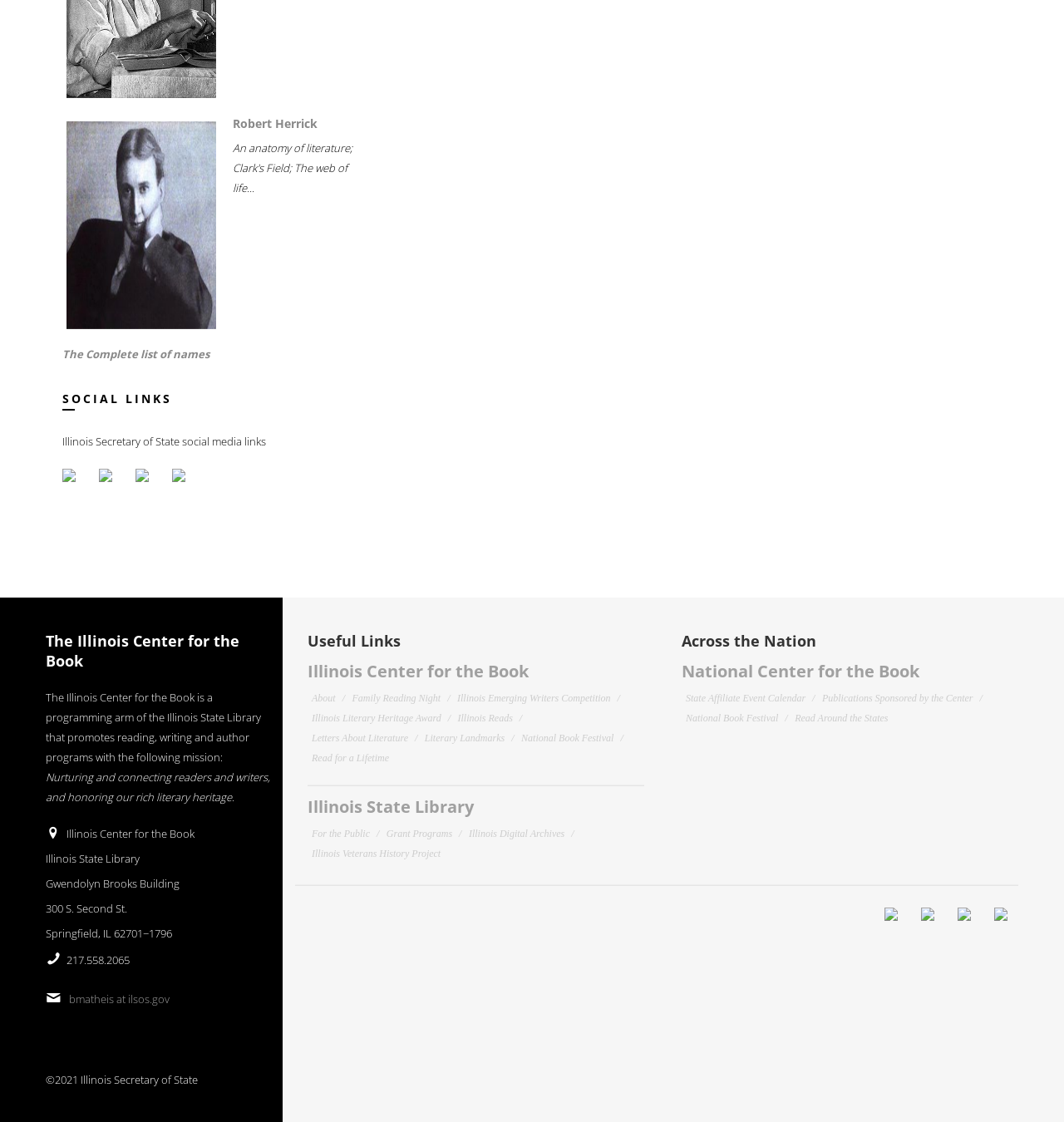Determine the bounding box coordinates for the clickable element to execute this instruction: "Read the article about Breakthrough Winners at HSR Sebring Classic 12 Hour". Provide the coordinates as four float numbers between 0 and 1, i.e., [left, top, right, bottom].

None